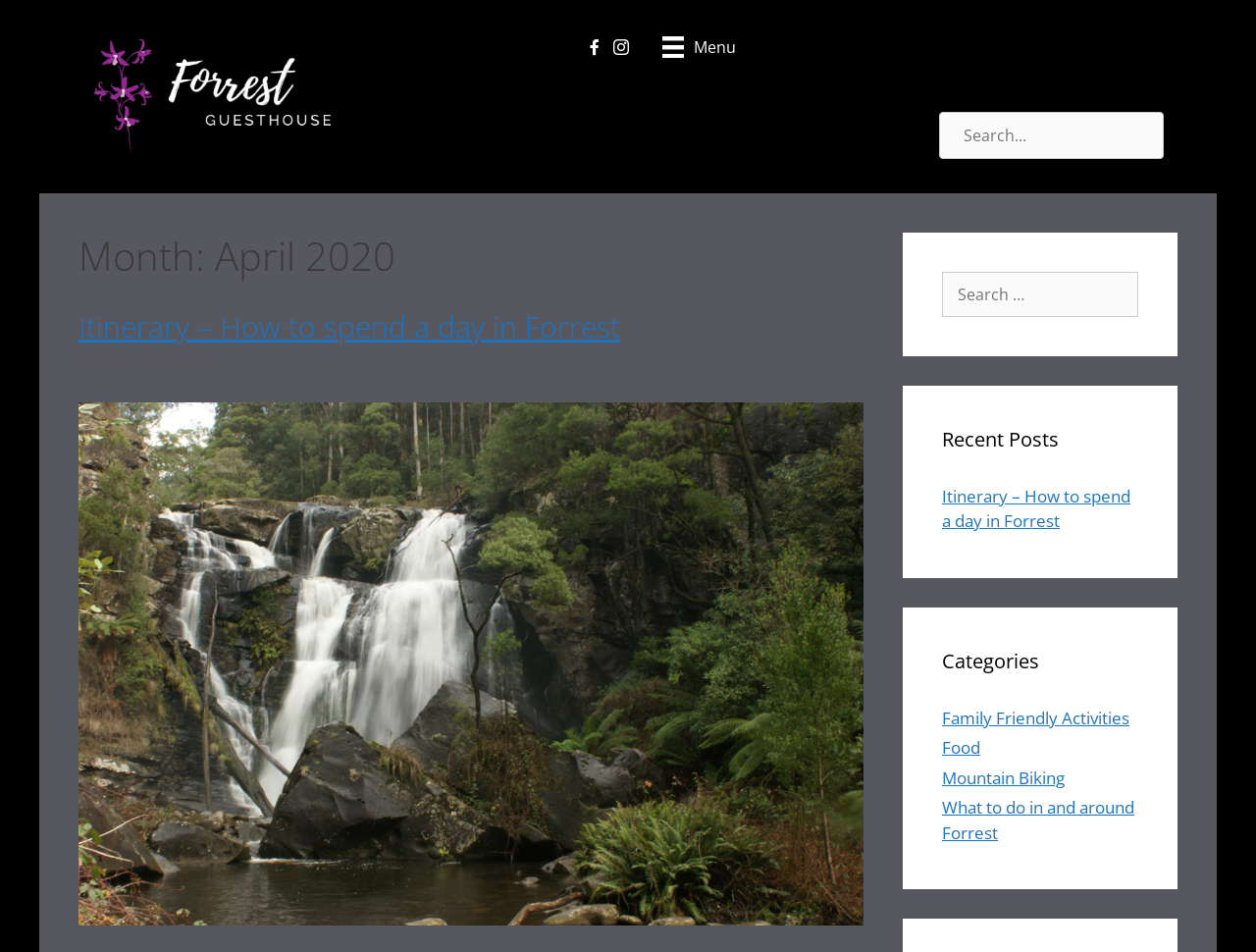Pinpoint the bounding box coordinates of the clickable element to carry out the following instruction: "View Stevenson's Falls."

[0.062, 0.954, 0.688, 0.977]